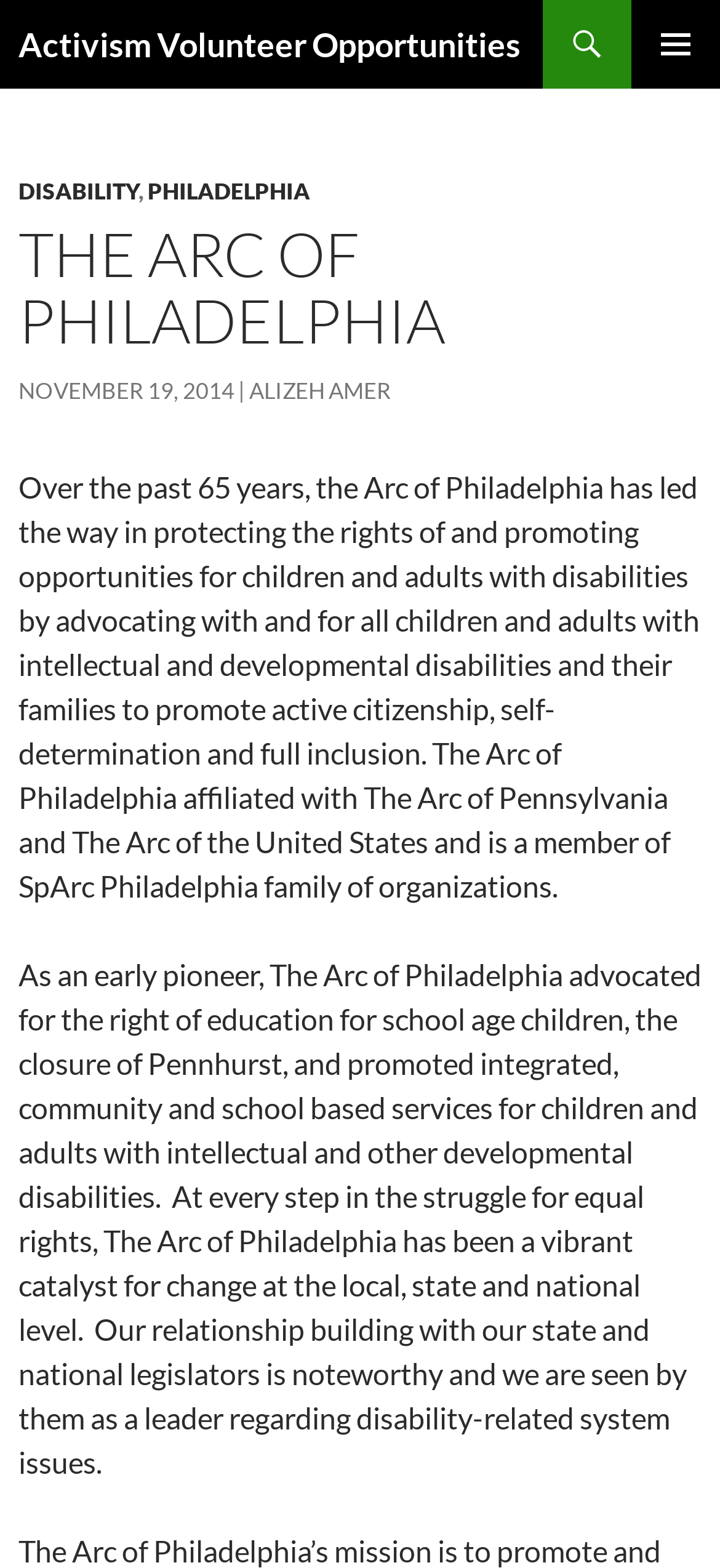Please provide a comprehensive answer to the question below using the information from the image: Who is the author of the latest article?

I found the author's name by looking at the link element with the text 'ALIZEH AMER' which is located near a time element with the date 'NOVEMBER 19, 2014', suggesting that it is the author of the latest article.